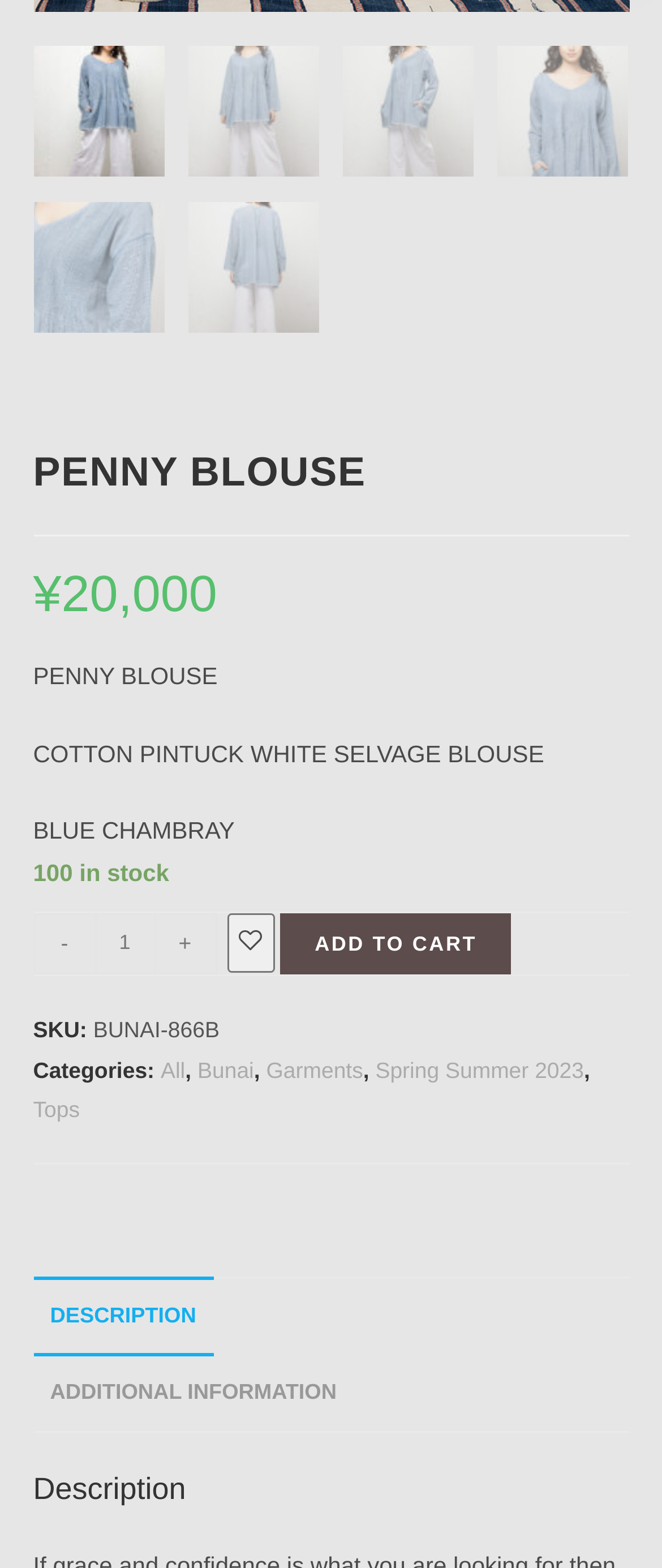Given the element description "Tops", identify the bounding box of the corresponding UI element.

[0.05, 0.699, 0.12, 0.716]